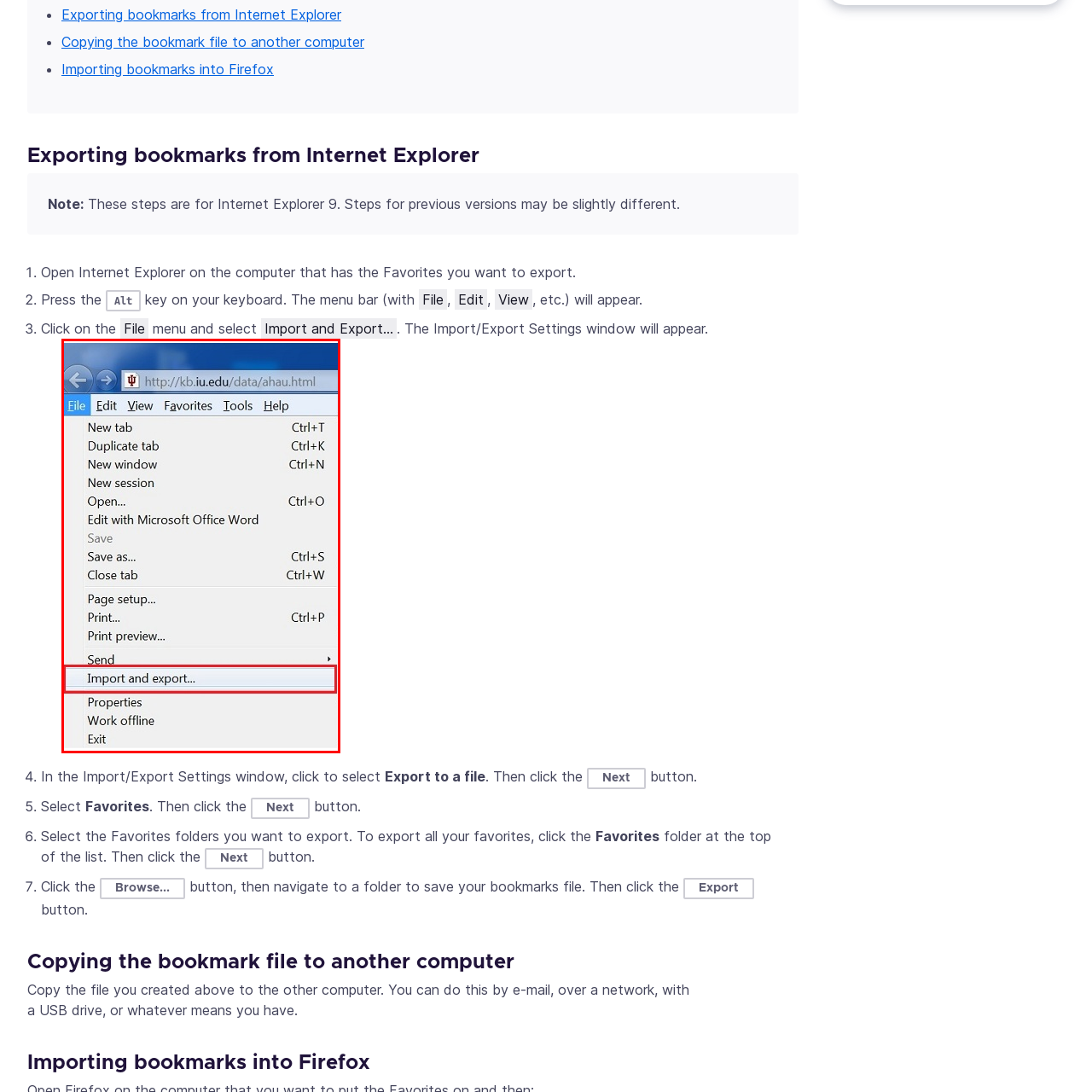Look at the area highlighted in the red box, What is the purpose of the 'Import and export...' feature? Please provide an answer in a single word or phrase.

Manage bookmarks